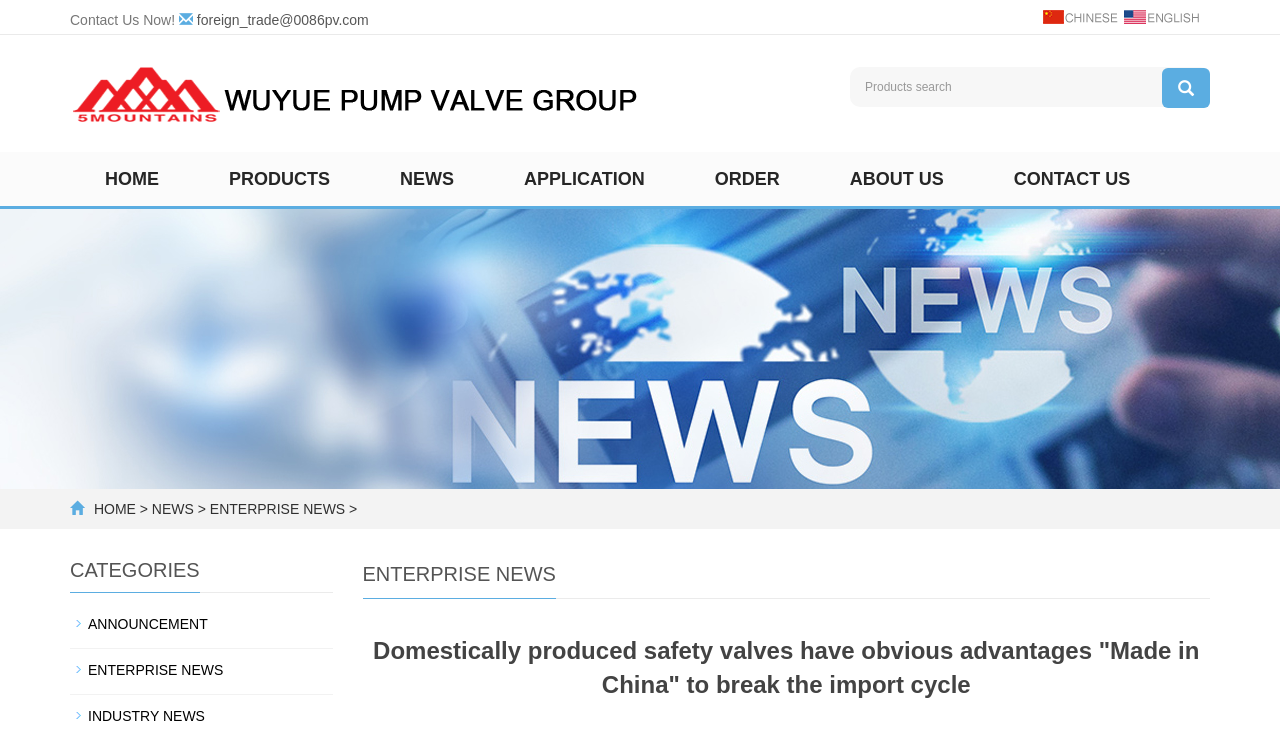Identify the bounding box coordinates for the element you need to click to achieve the following task: "View news". Provide the bounding box coordinates as four float numbers between 0 and 1, in the form [left, top, right, bottom].

[0.285, 0.209, 0.382, 0.283]